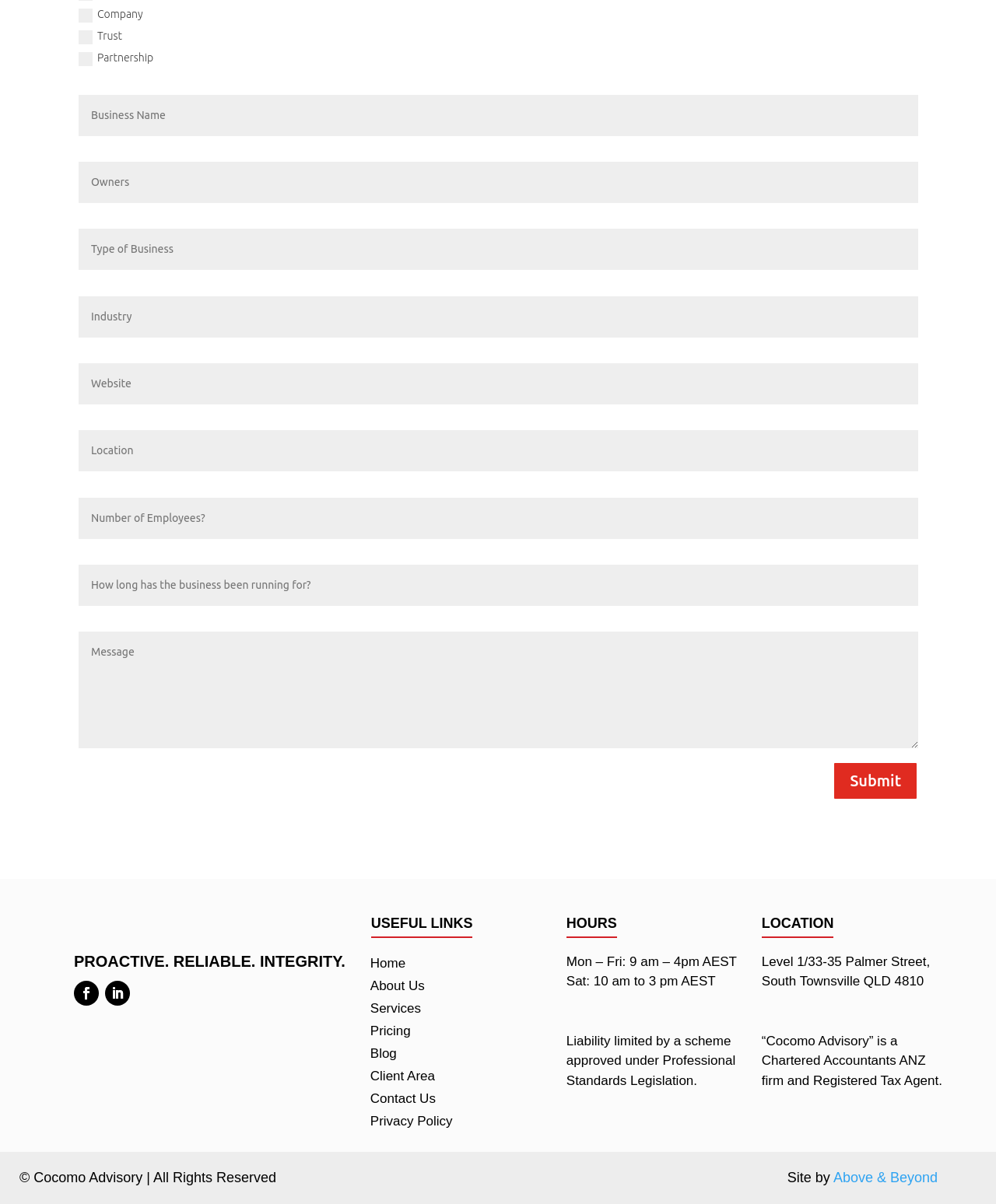Locate the UI element that matches the description Blog in the webpage screenshot. Return the bounding box coordinates in the format (top-left x, top-left y, bottom-right x, bottom-right y), with values ranging from 0 to 1.

[0.372, 0.869, 0.569, 0.88]